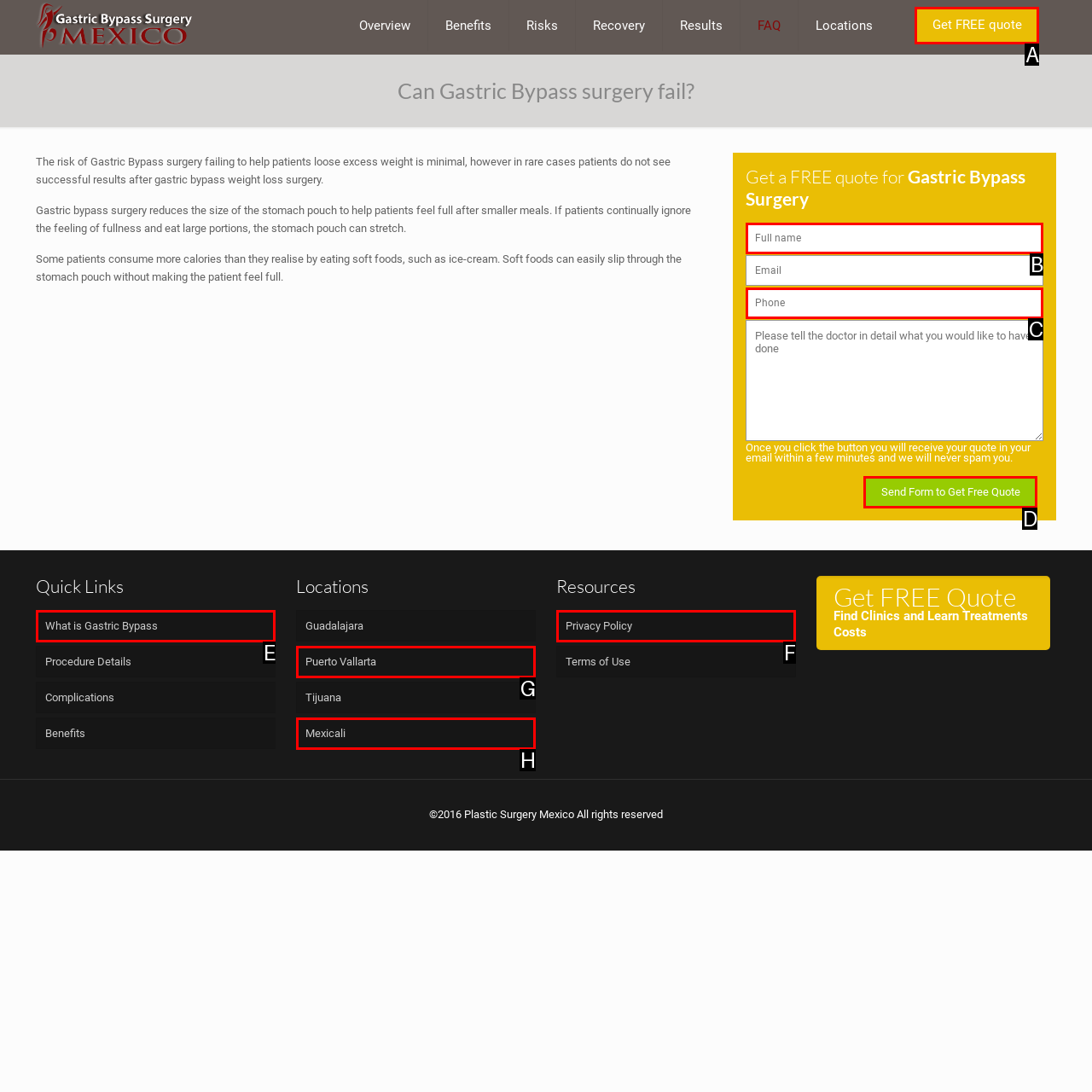Identify the bounding box that corresponds to: Blogs & Essays
Respond with the letter of the correct option from the provided choices.

None